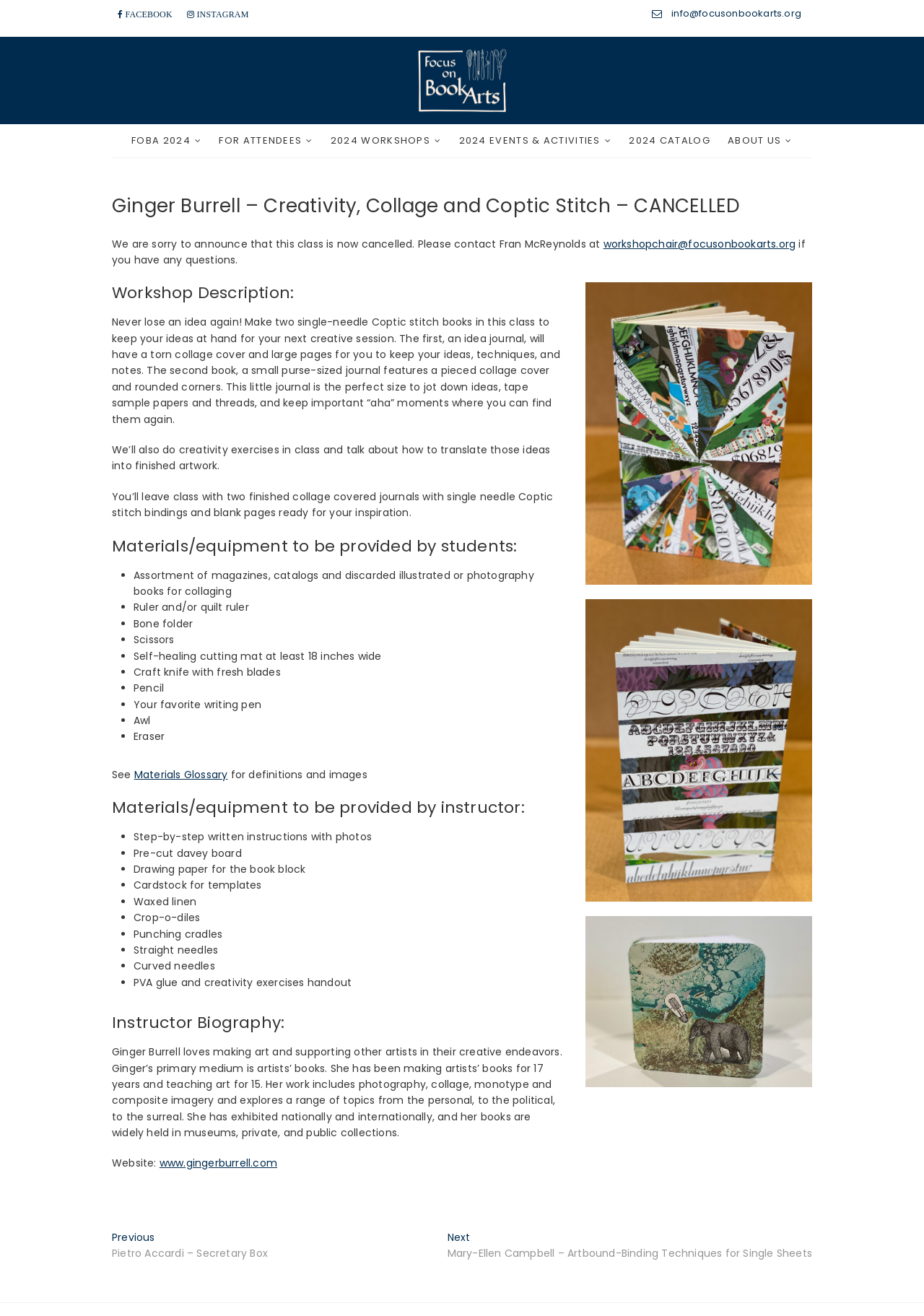What materials are provided by the instructor?
Respond with a short answer, either a single word or a phrase, based on the image.

Step-by-step written instructions, pre-cut davey board, etc.